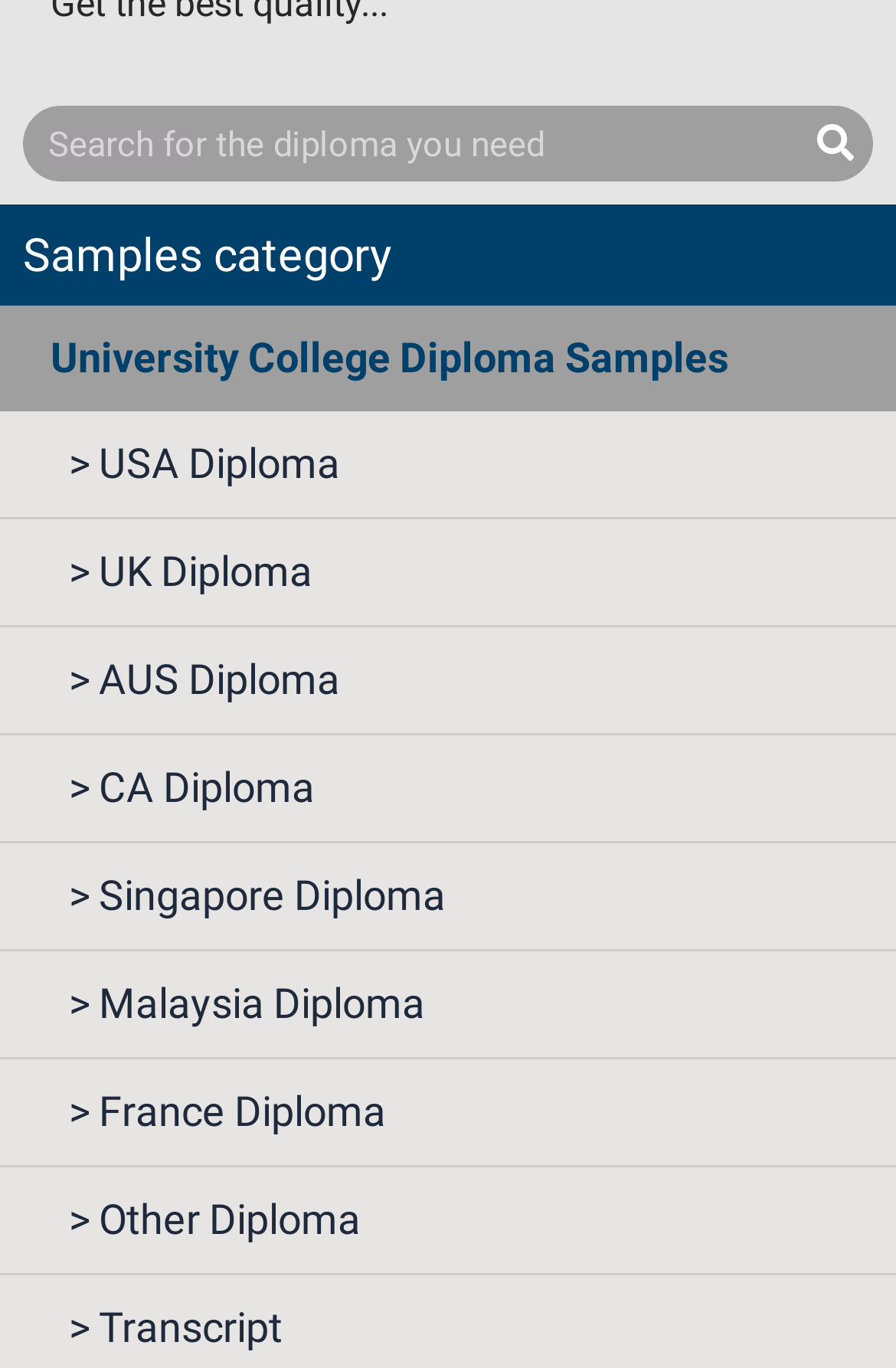Please determine the bounding box coordinates for the element with the description: "> France Diploma".

[0.0, 0.775, 1.0, 0.852]